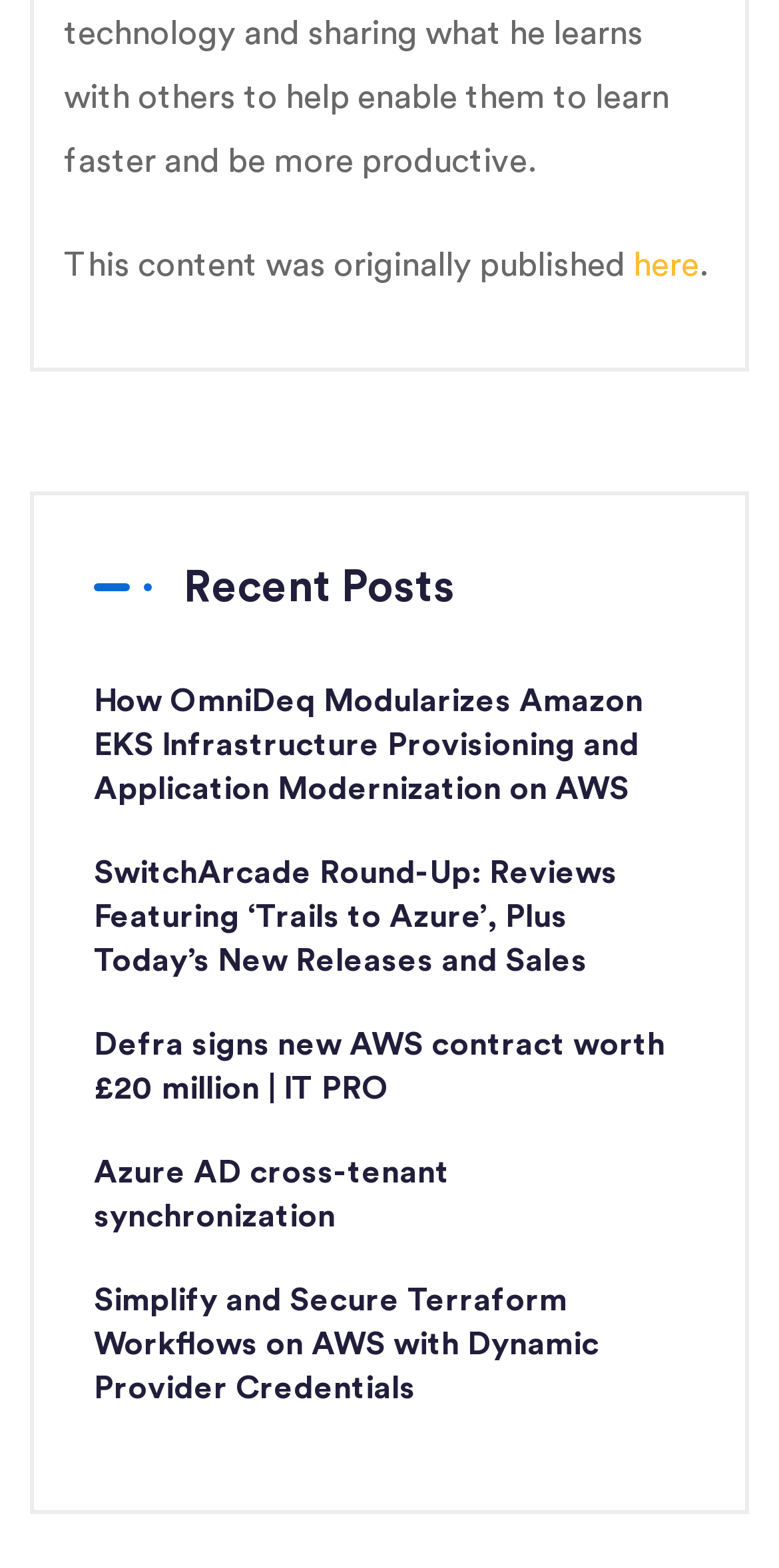Using the provided description: "Azure AD cross-tenant synchronization", find the bounding box coordinates of the corresponding UI element. The output should be four float numbers between 0 and 1, in the format [left, top, right, bottom].

[0.121, 0.734, 0.879, 0.79]